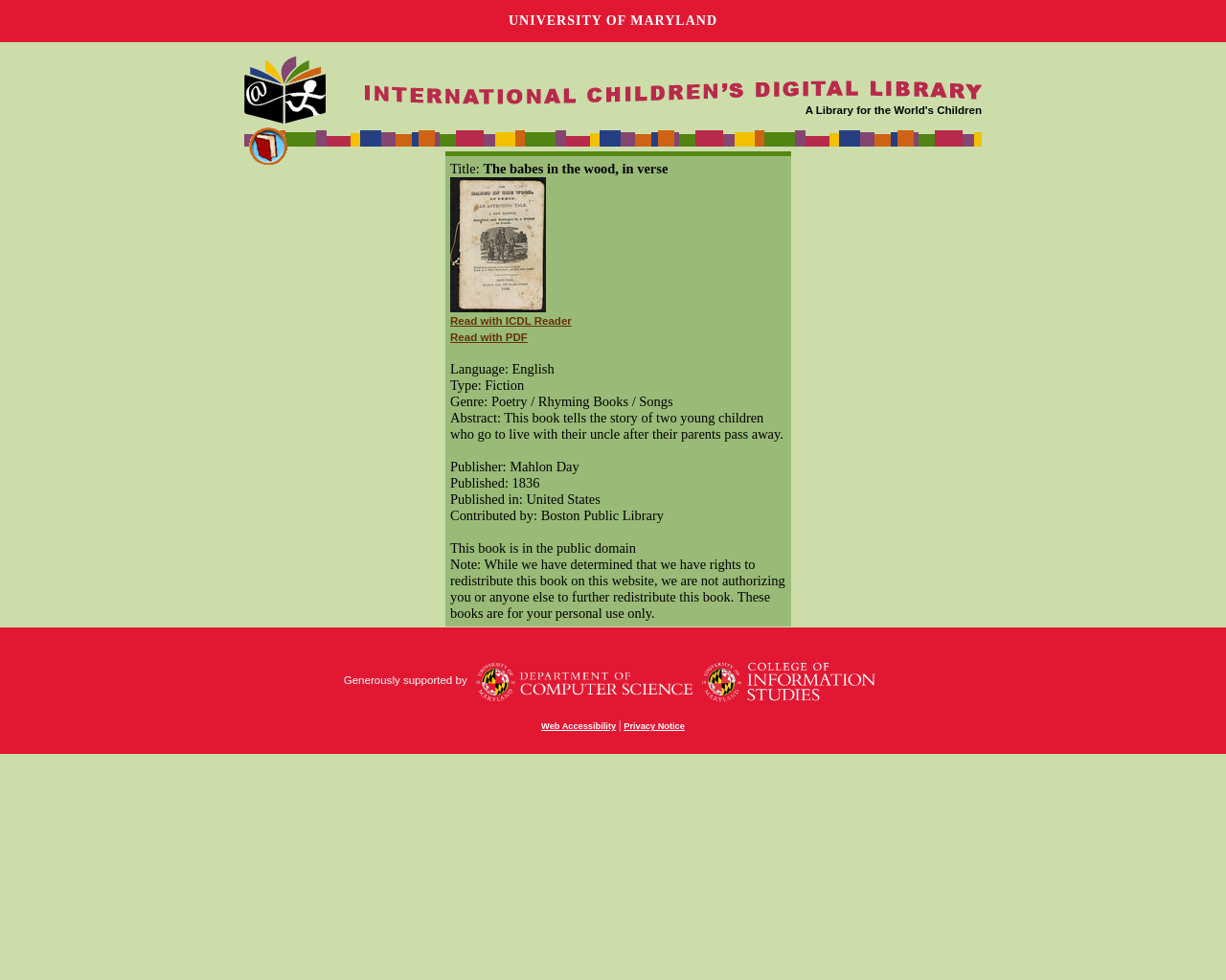Please find the bounding box coordinates of the element that you should click to achieve the following instruction: "Read the book 'The babes in the wood, in verse'". The coordinates should be presented as four float numbers between 0 and 1: [left, top, right, bottom].

[0.367, 0.305, 0.445, 0.317]